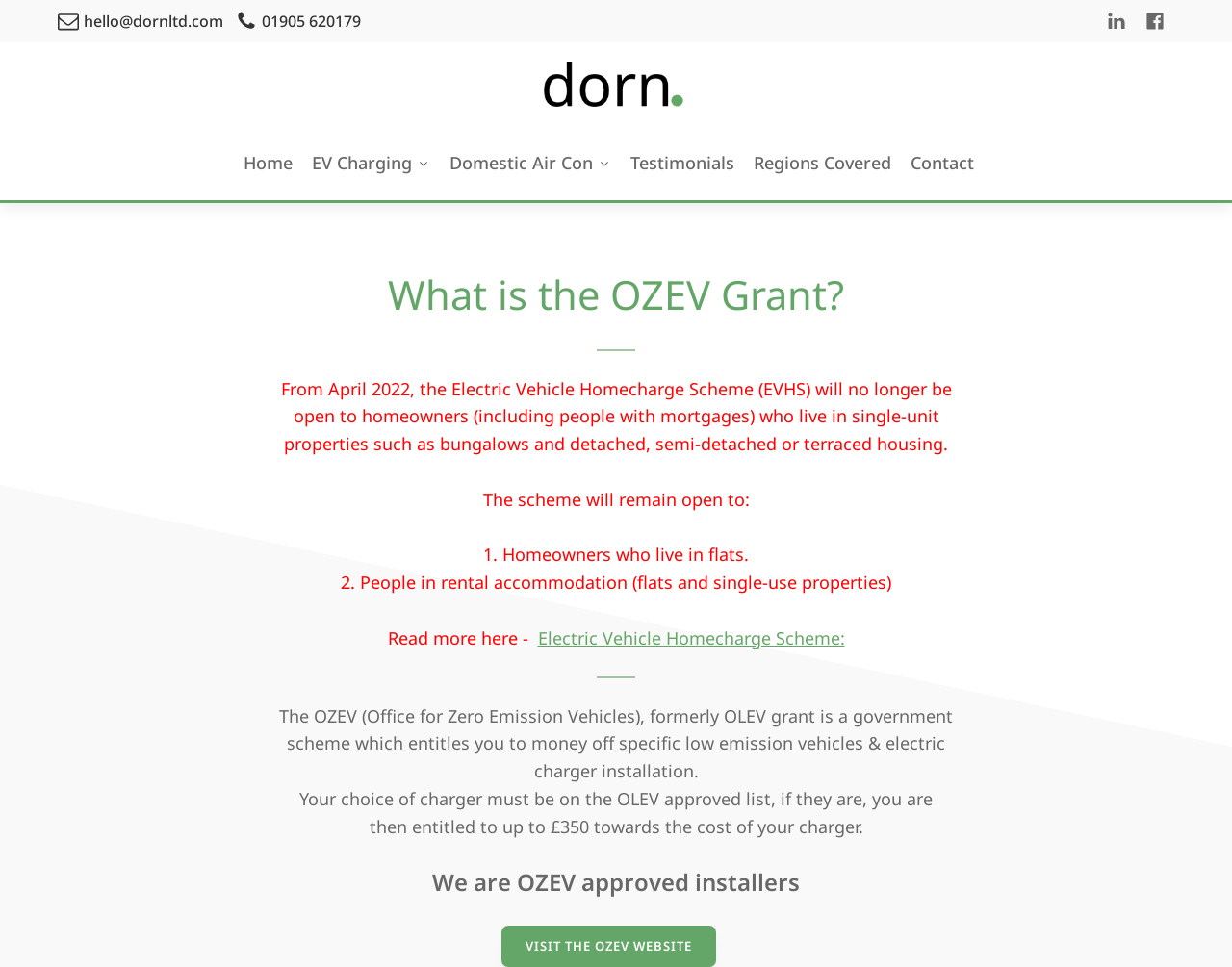Pinpoint the bounding box coordinates of the element to be clicked to execute the instruction: "Go to the Home page".

[0.19, 0.15, 0.245, 0.187]